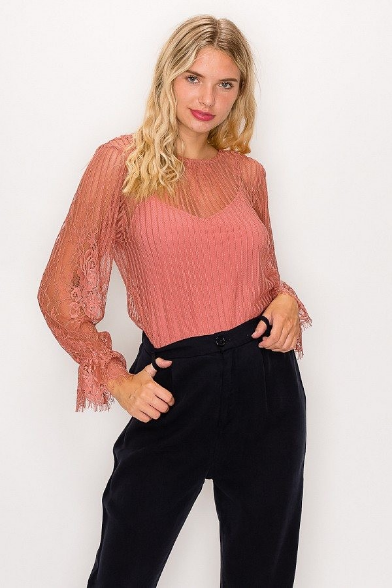Provide a brief response using a word or short phrase to this question:
What type of fabric is the bodysuit made of?

Textured knit fabric